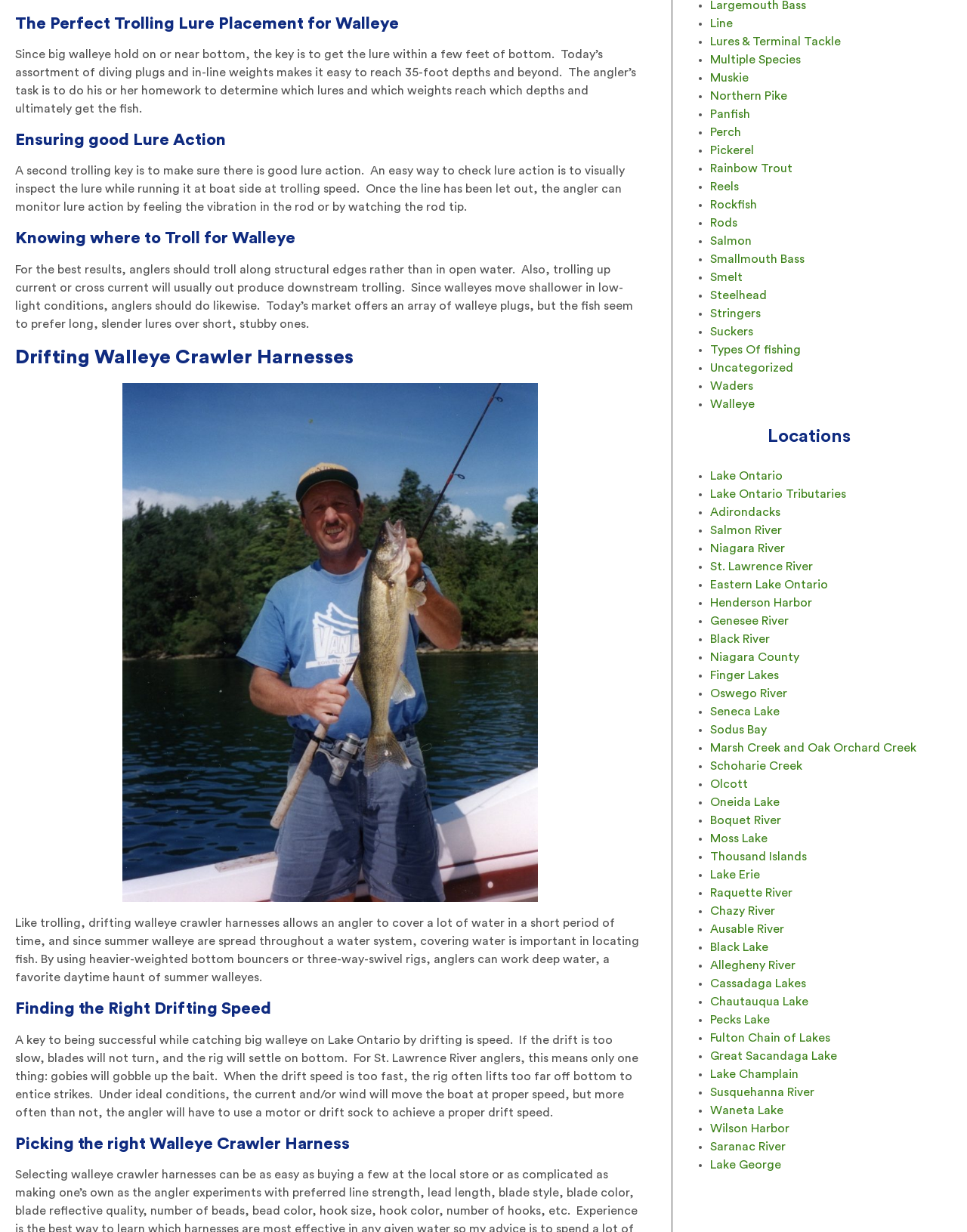What is the purpose of using a drift sock?
Provide a well-explained and detailed answer to the question.

The webpage mentions that a drift sock can be used to achieve a proper drift speed, which is important for catching walleye, as stated in the section 'Finding the Right Drifting Speed'.